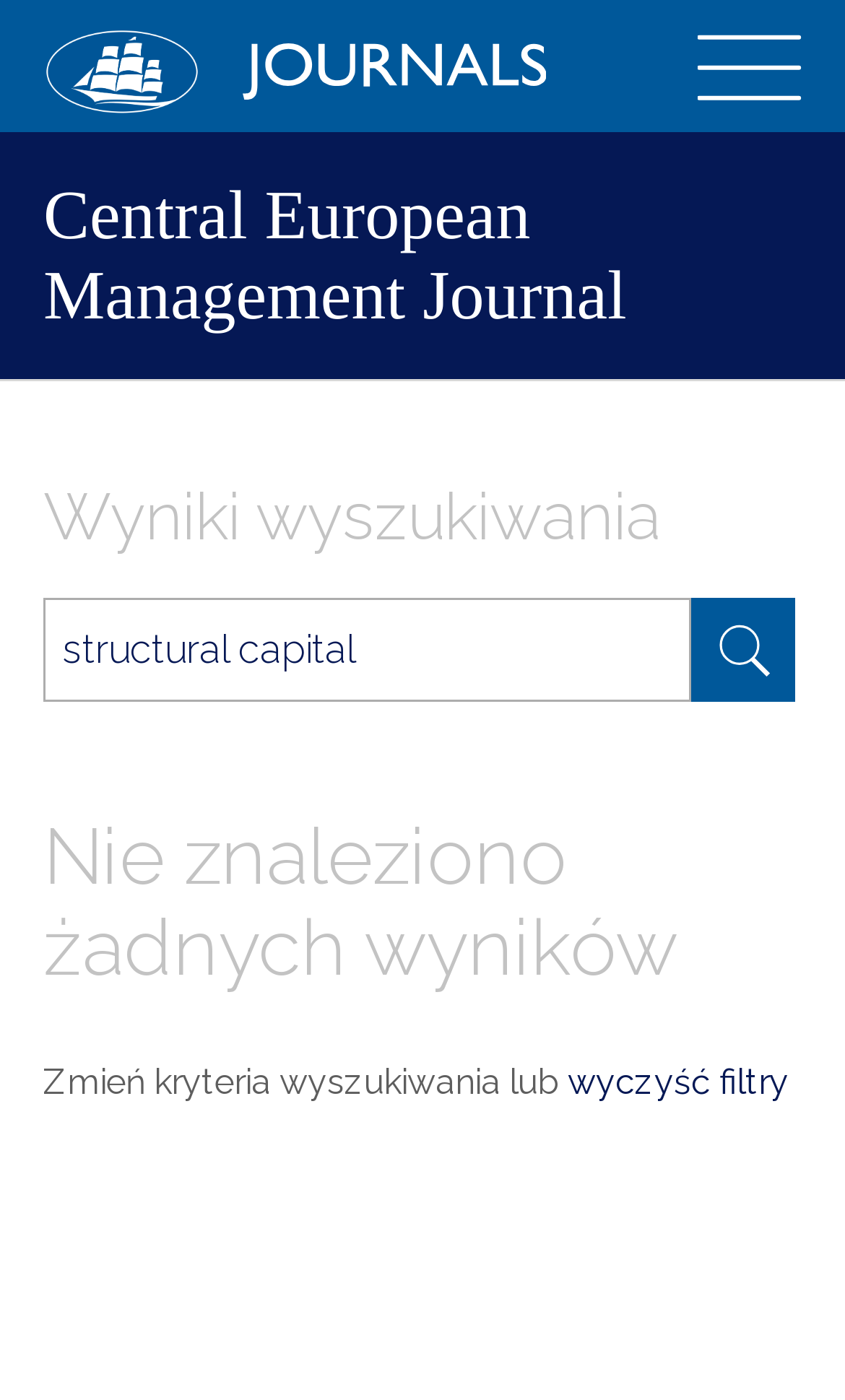Please find the bounding box for the UI component described as follows: "Central European Management Journal".

[0.051, 0.125, 0.742, 0.238]